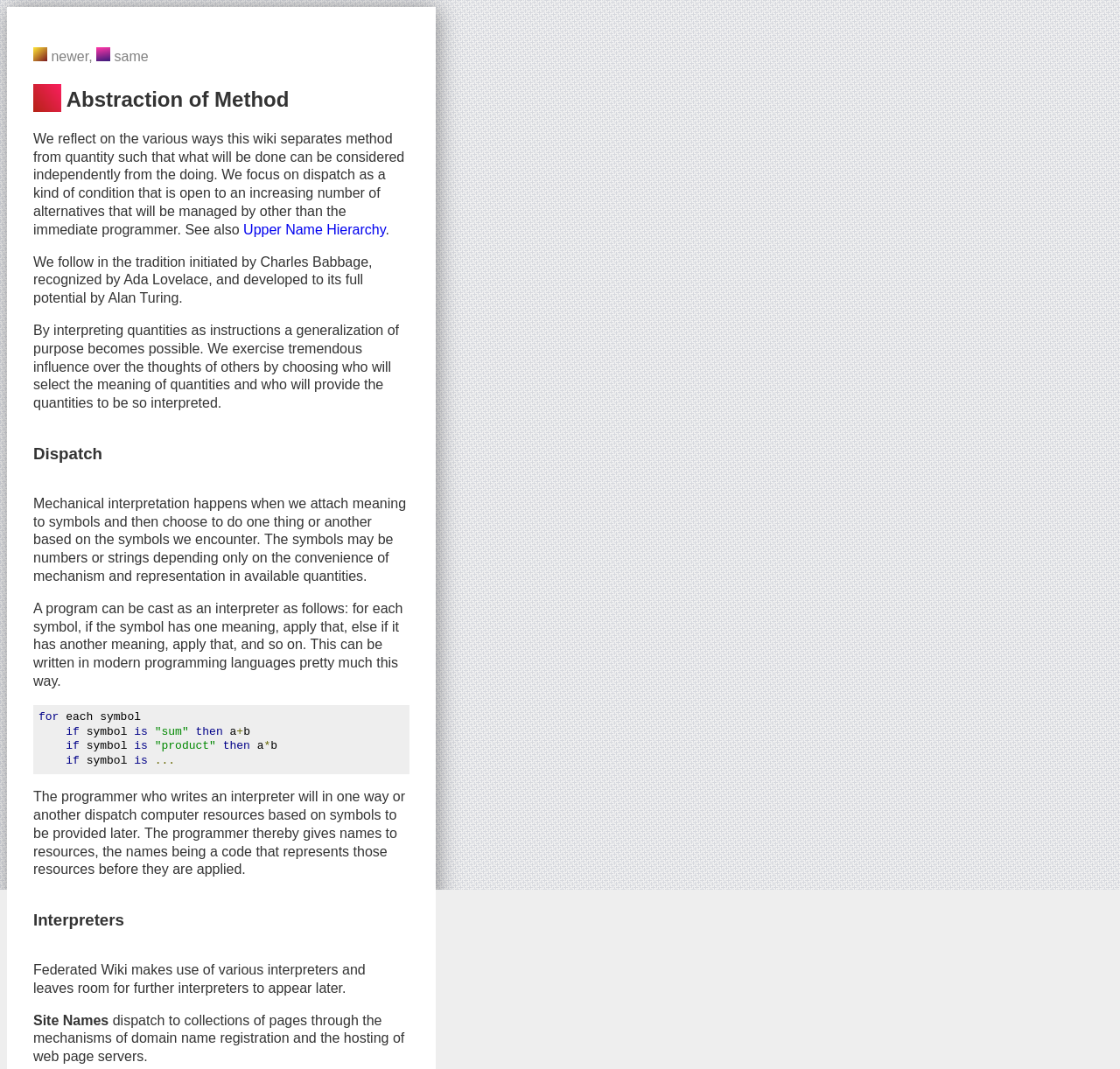What is the role of the programmer in dispatching computer resources?
Carefully analyze the image and provide a thorough answer to the question.

The programmer plays a crucial role in dispatching computer resources by giving names to resources, which are codes that represent those resources before they are applied. This is evident from the paragraph that states 'The programmer who writes an interpreter will in one way or another dispatch computer resources based on symbols to be provided later.'